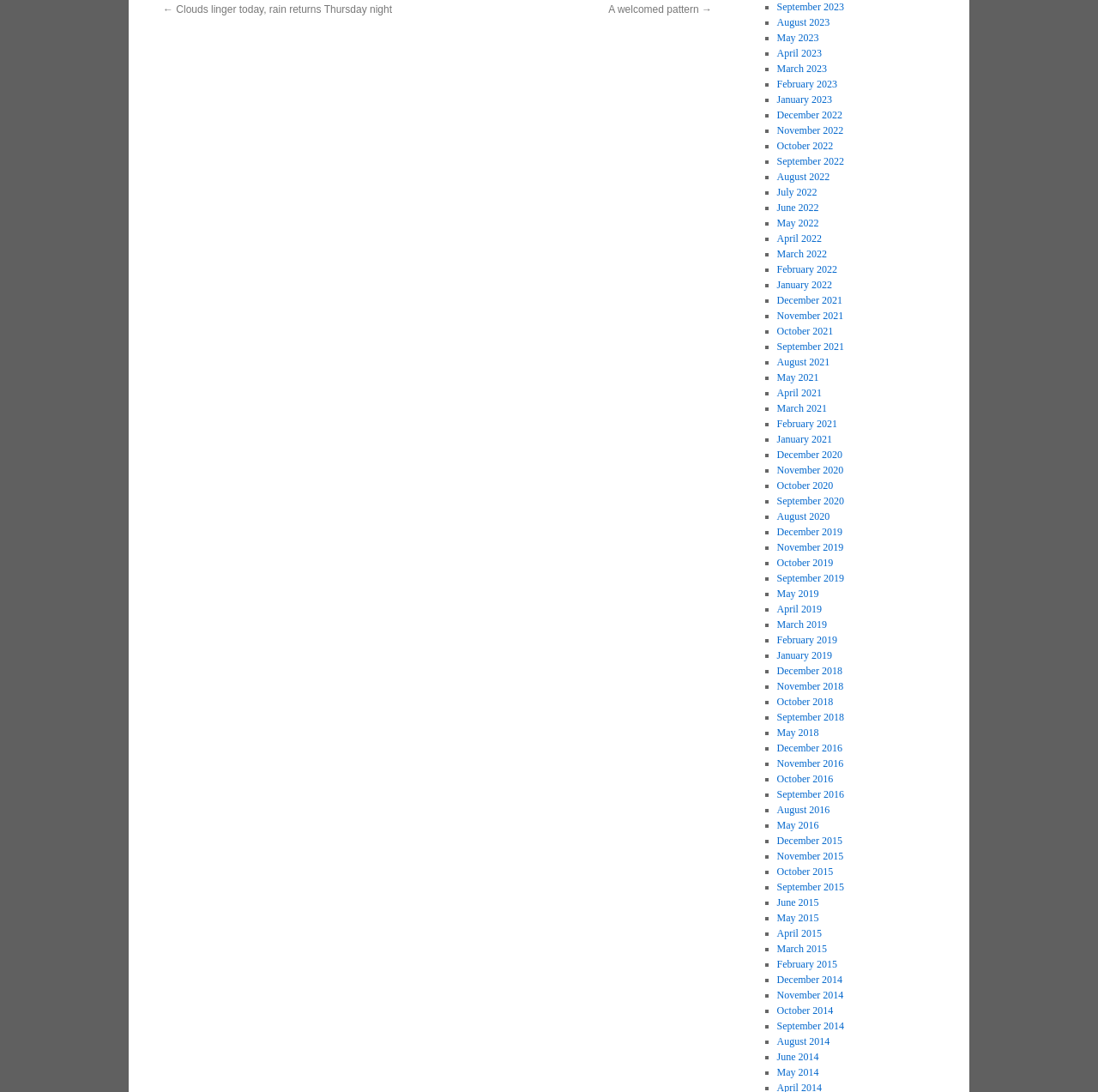Kindly determine the bounding box coordinates of the area that needs to be clicked to fulfill this instruction: "View September 2023".

[0.707, 0.001, 0.769, 0.012]